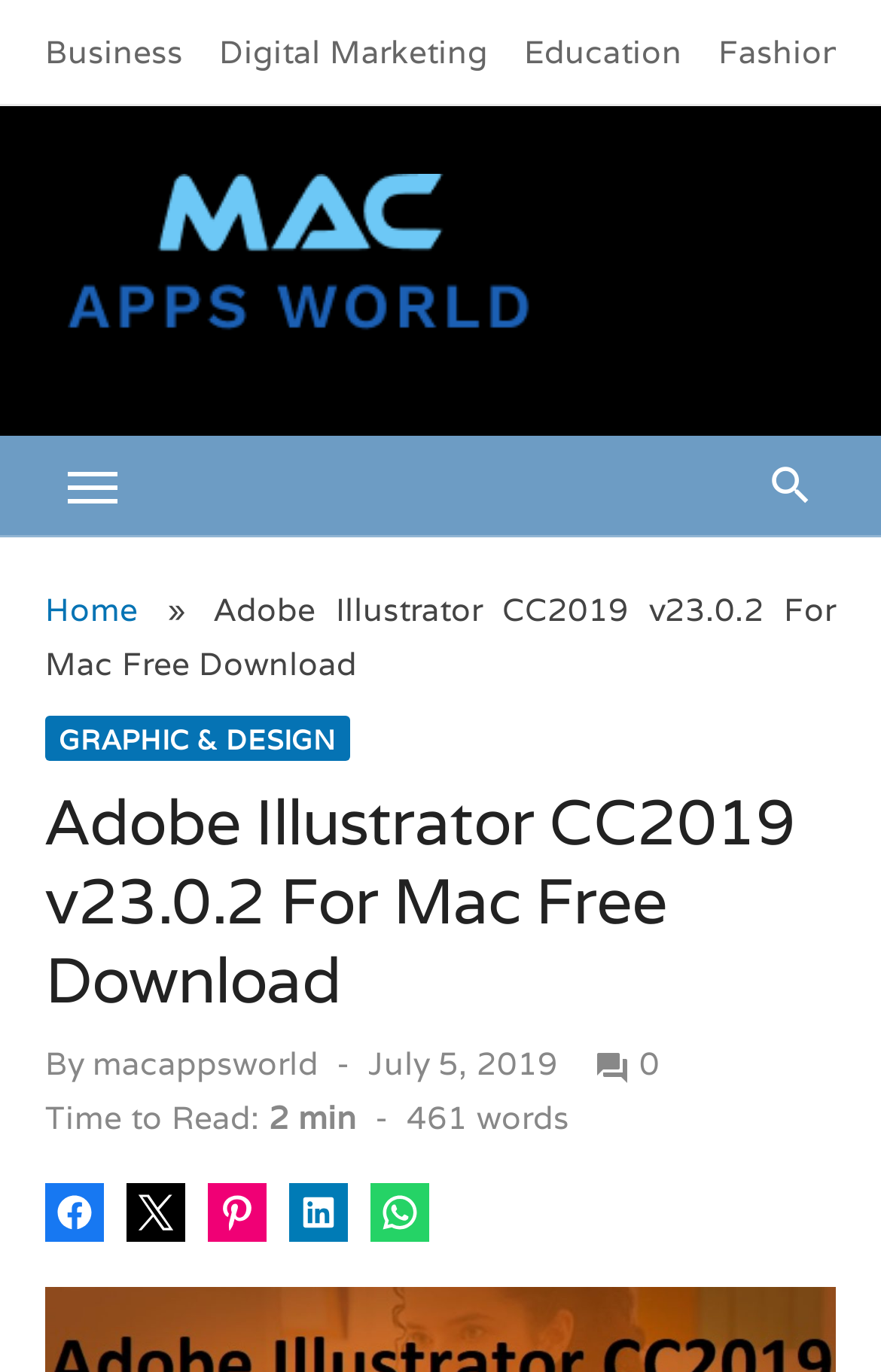Locate the bounding box coordinates of the clickable area to execute the instruction: "Share on Facebook". Provide the coordinates as four float numbers between 0 and 1, represented as [left, top, right, bottom].

[0.051, 0.862, 0.118, 0.905]